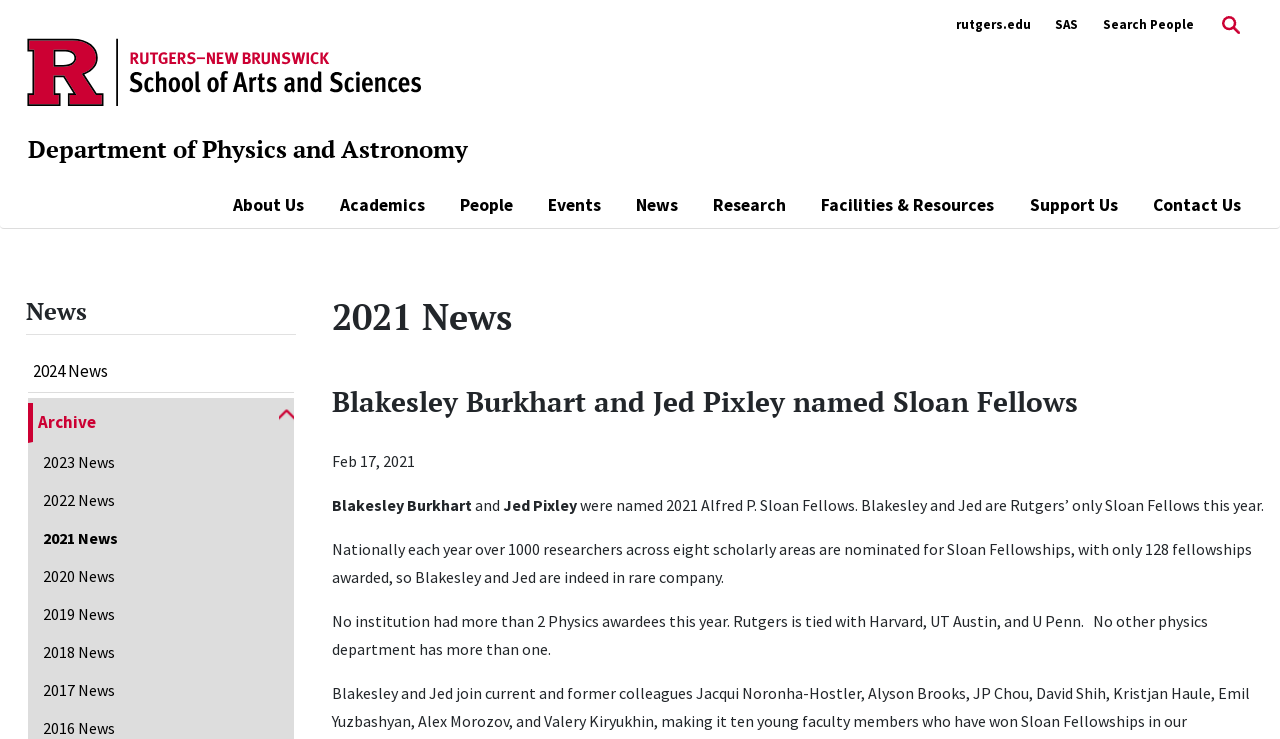Identify the bounding box coordinates for the element you need to click to achieve the following task: "Go to the 'Research' page". The coordinates must be four float values ranging from 0 to 1, formatted as [left, top, right, bottom].

[0.557, 0.259, 0.614, 0.295]